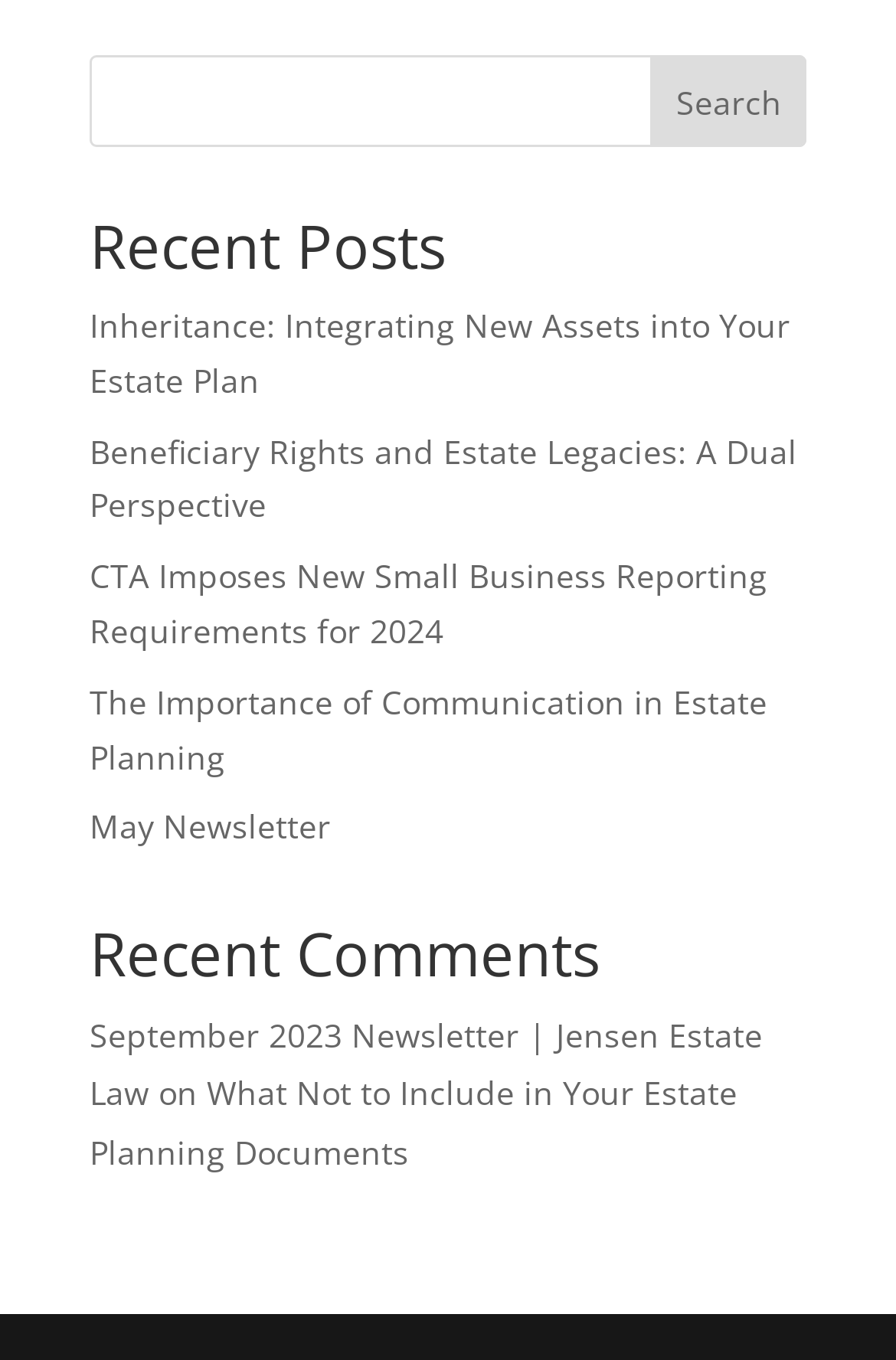Determine the bounding box coordinates of the region I should click to achieve the following instruction: "view recent comments". Ensure the bounding box coordinates are four float numbers between 0 and 1, i.e., [left, top, right, bottom].

[0.1, 0.679, 0.9, 0.74]